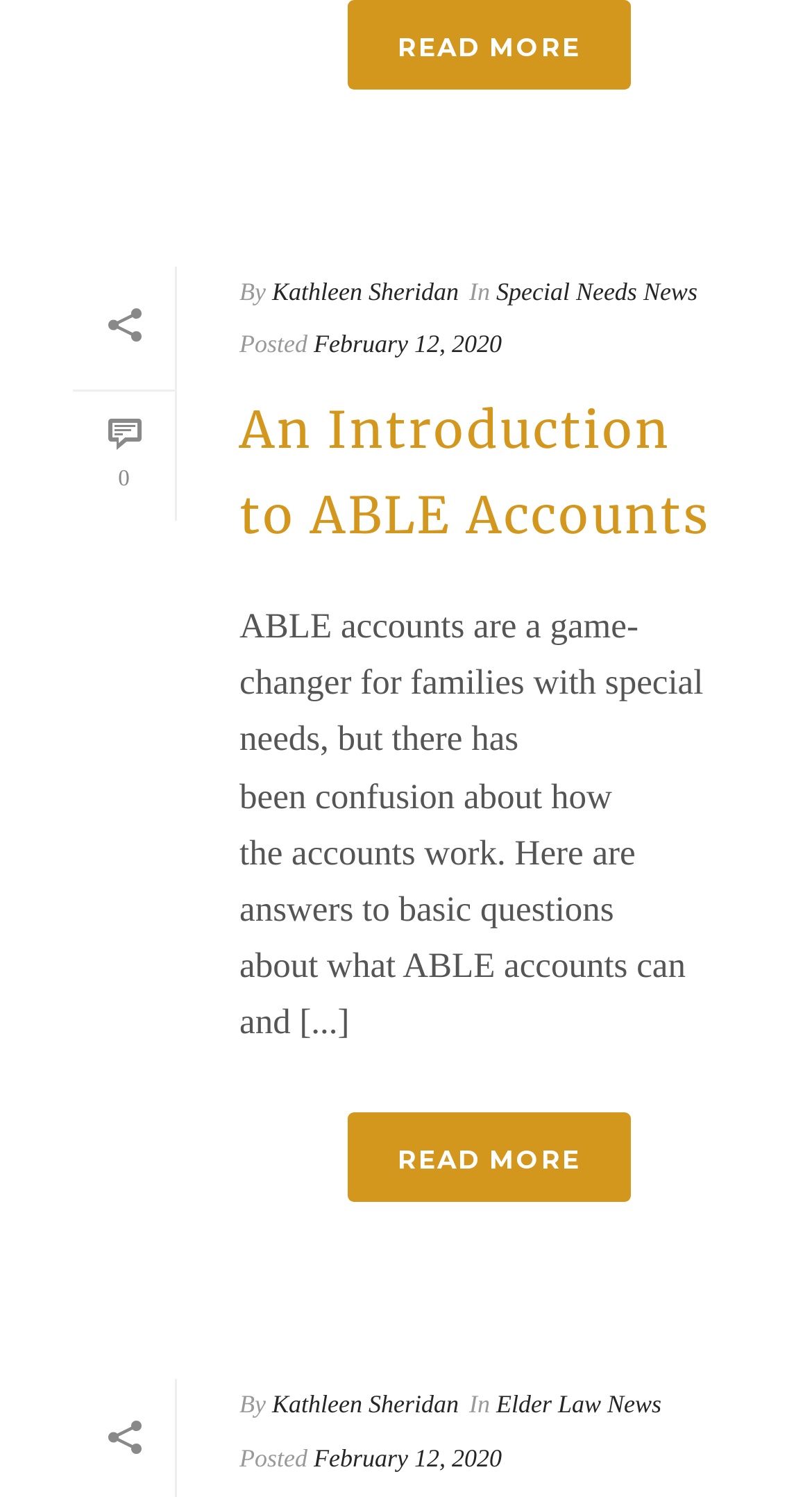Please identify the bounding box coordinates of the element's region that should be clicked to execute the following instruction: "Read the article in Special Needs News". The bounding box coordinates must be four float numbers between 0 and 1, i.e., [left, top, right, bottom].

[0.611, 0.184, 0.859, 0.204]